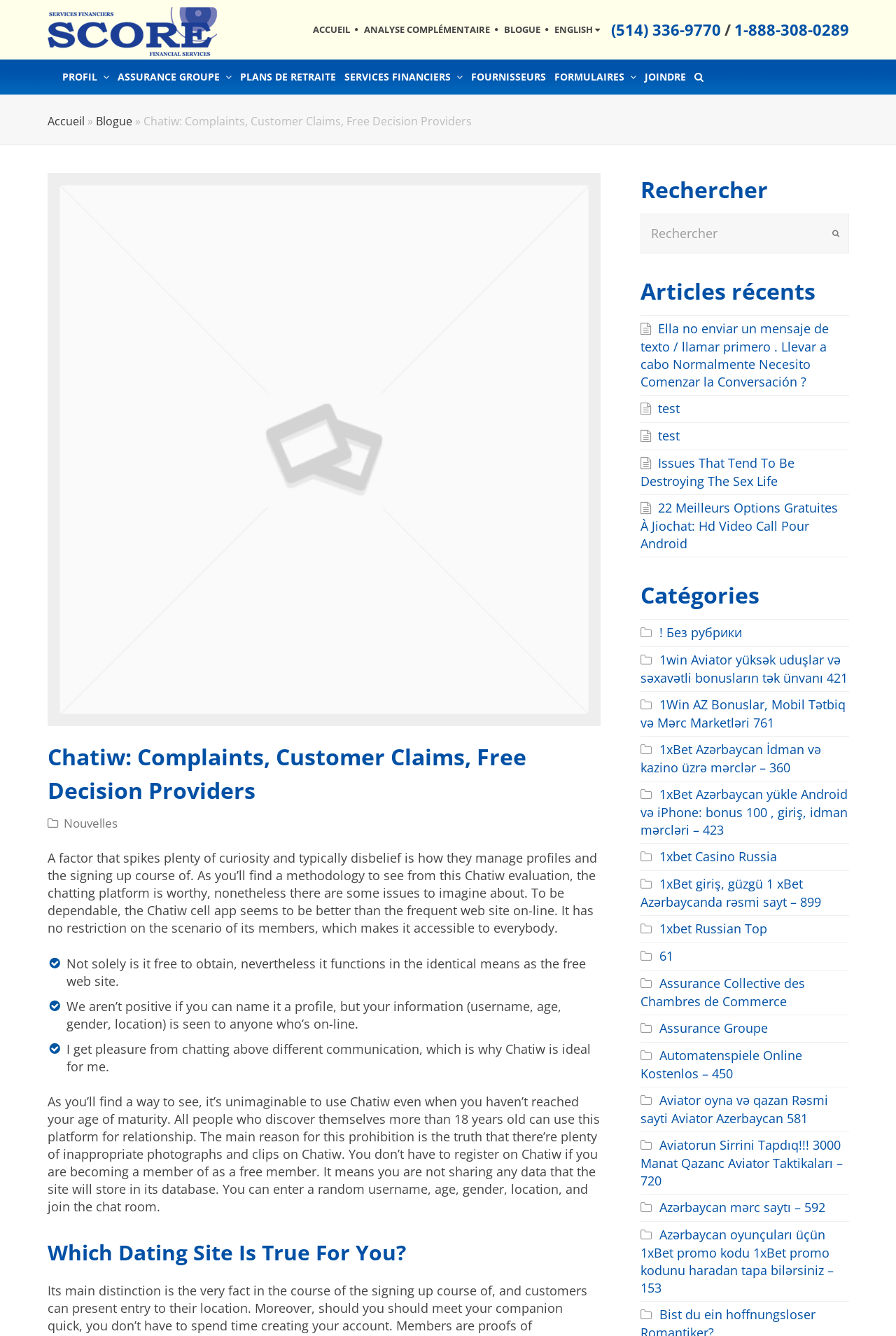Provide the bounding box coordinates of the area you need to click to execute the following instruction: "Click on the 'PROFIL' link".

[0.064, 0.045, 0.126, 0.071]